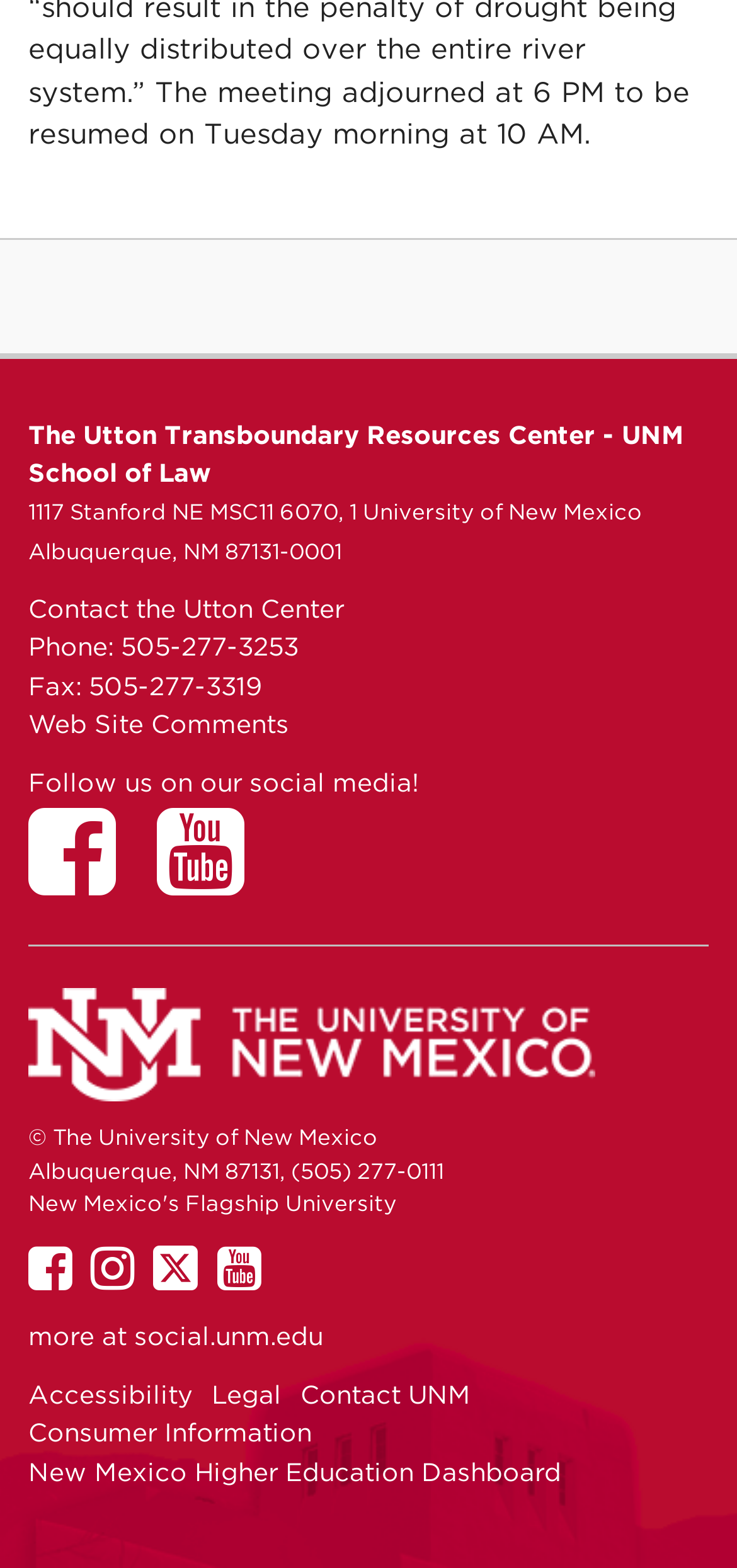Determine the bounding box coordinates for the region that must be clicked to execute the following instruction: "Check the University of New Mexico website".

[0.038, 0.655, 0.808, 0.674]